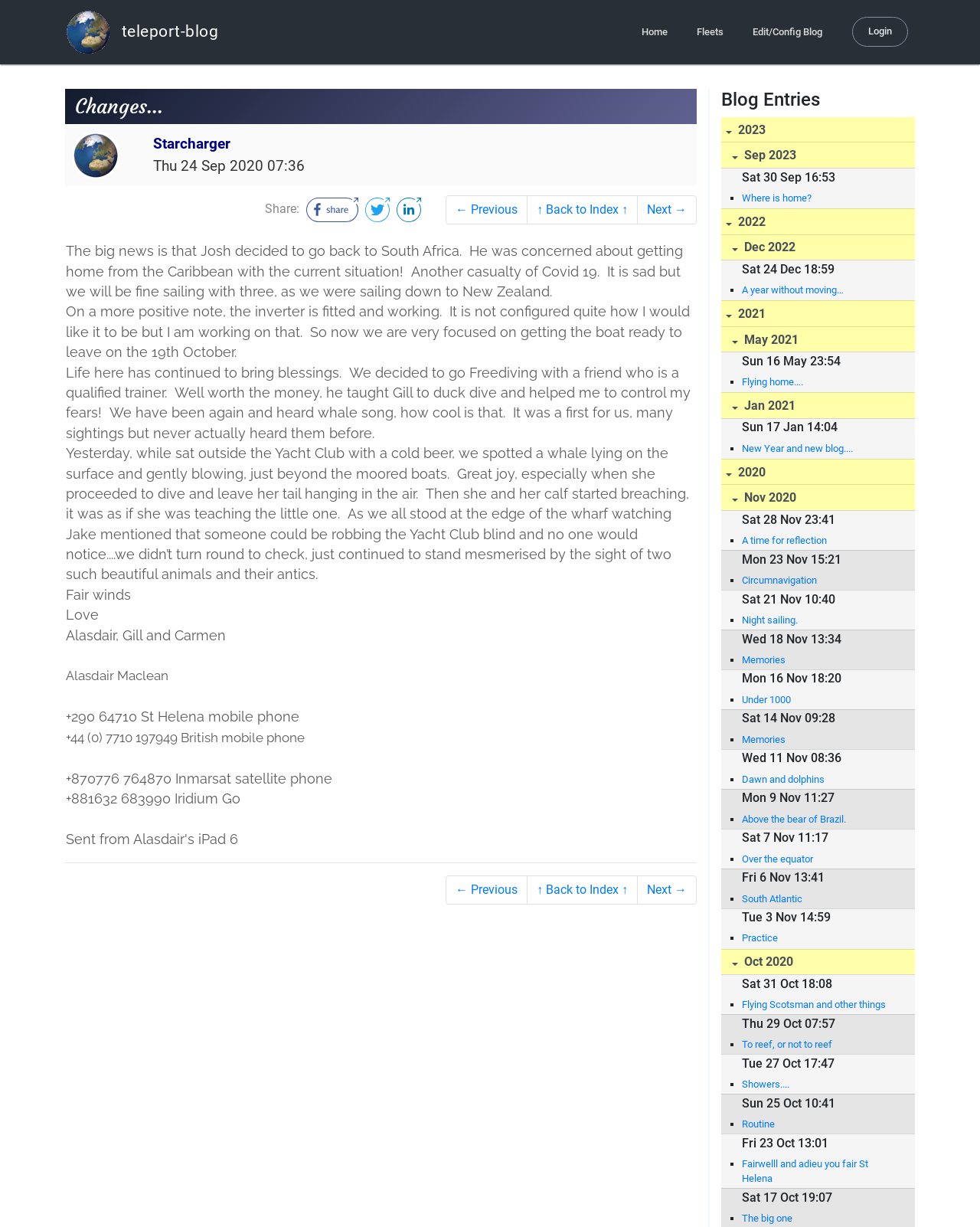Determine the bounding box coordinates of the element's region needed to click to follow the instruction: "Click on the 'Login' link". Provide these coordinates as four float numbers between 0 and 1, formatted as [left, top, right, bottom].

[0.87, 0.014, 0.927, 0.038]